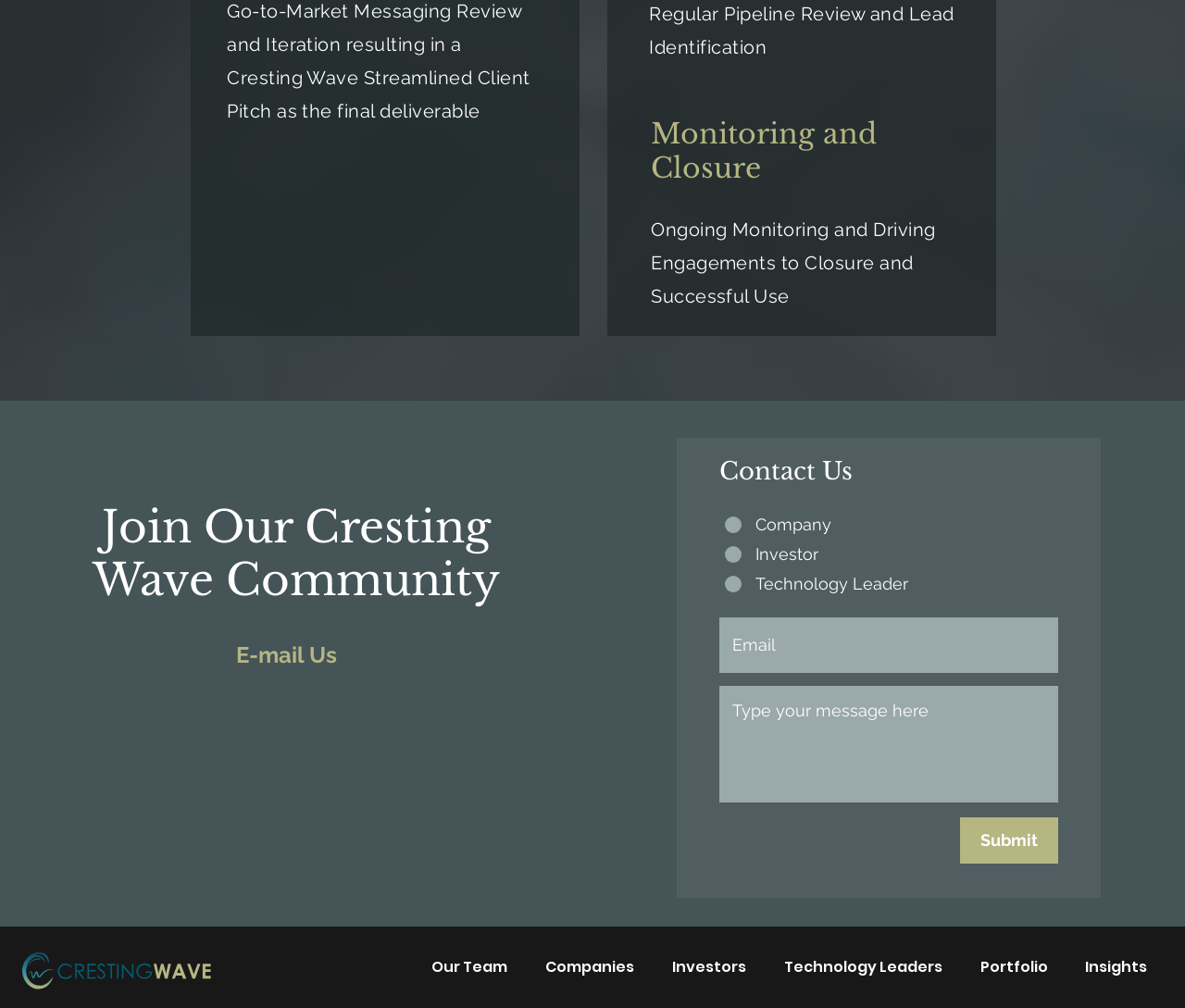Select the bounding box coordinates of the element I need to click to carry out the following instruction: "Go to the home page".

None